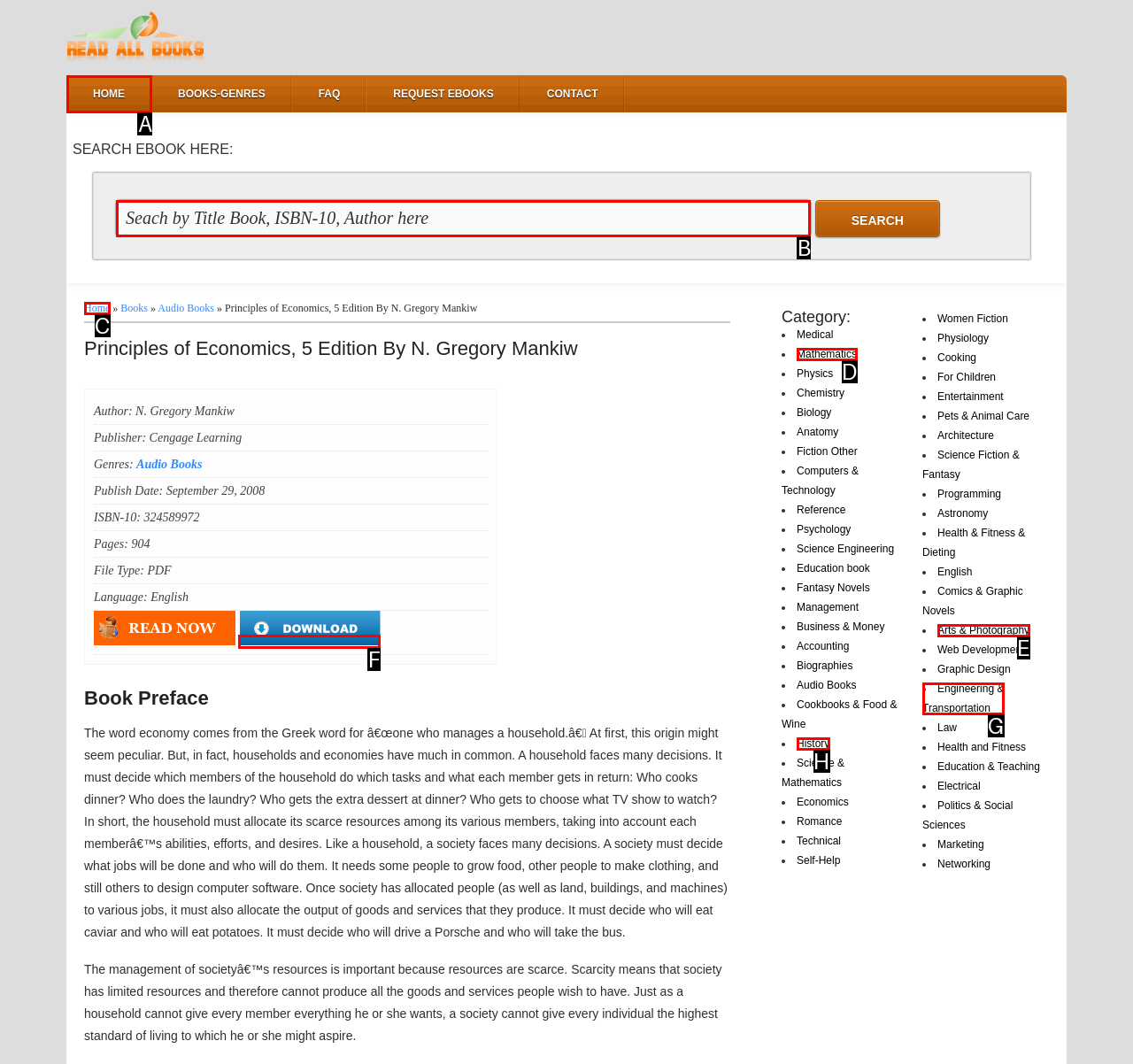Identify the correct UI element to click for the following task: Go to the home page Choose the option's letter based on the given choices.

A